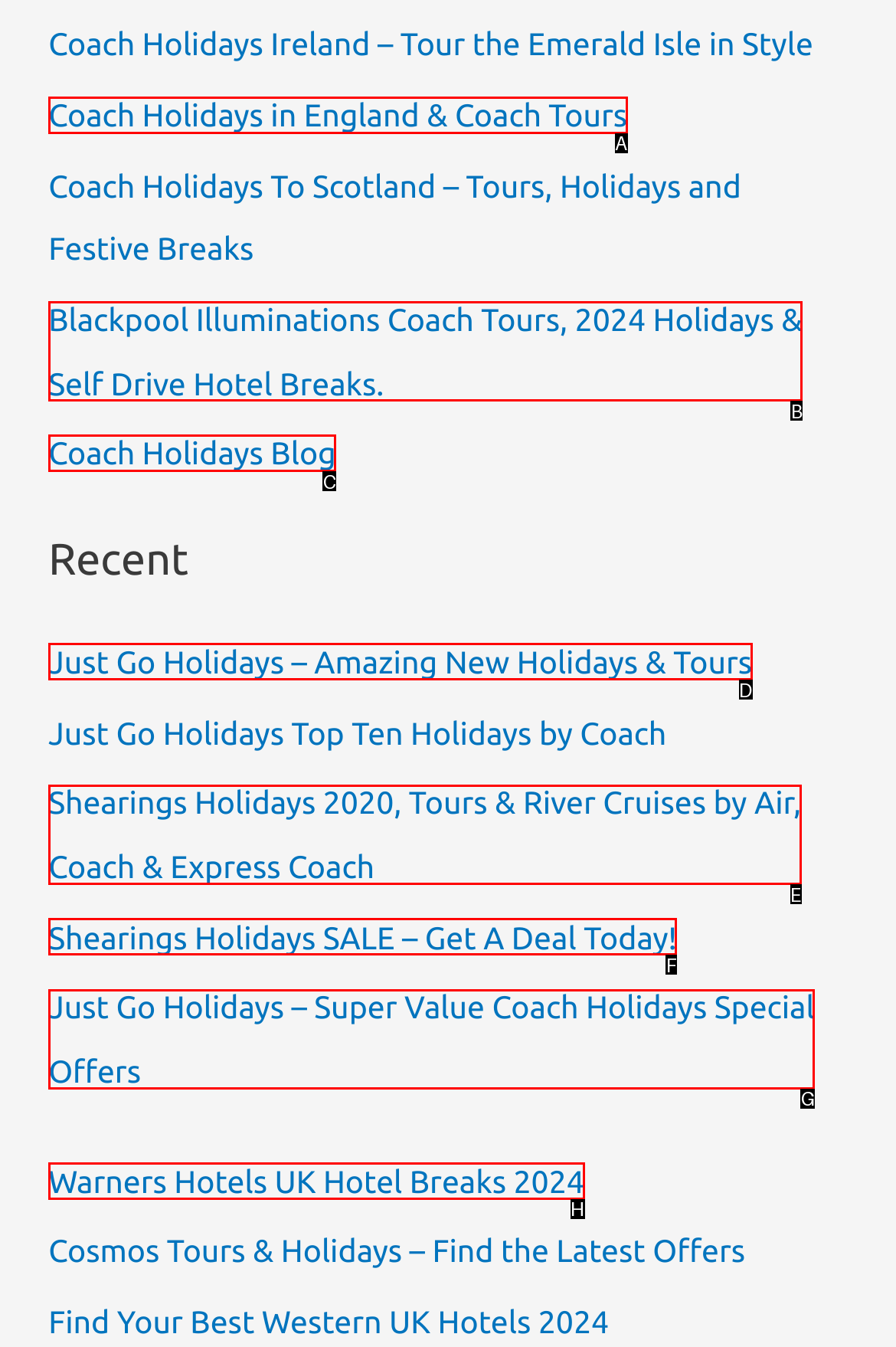To complete the task: Read about Real-World Networking Applications, which option should I click? Answer with the appropriate letter from the provided choices.

None